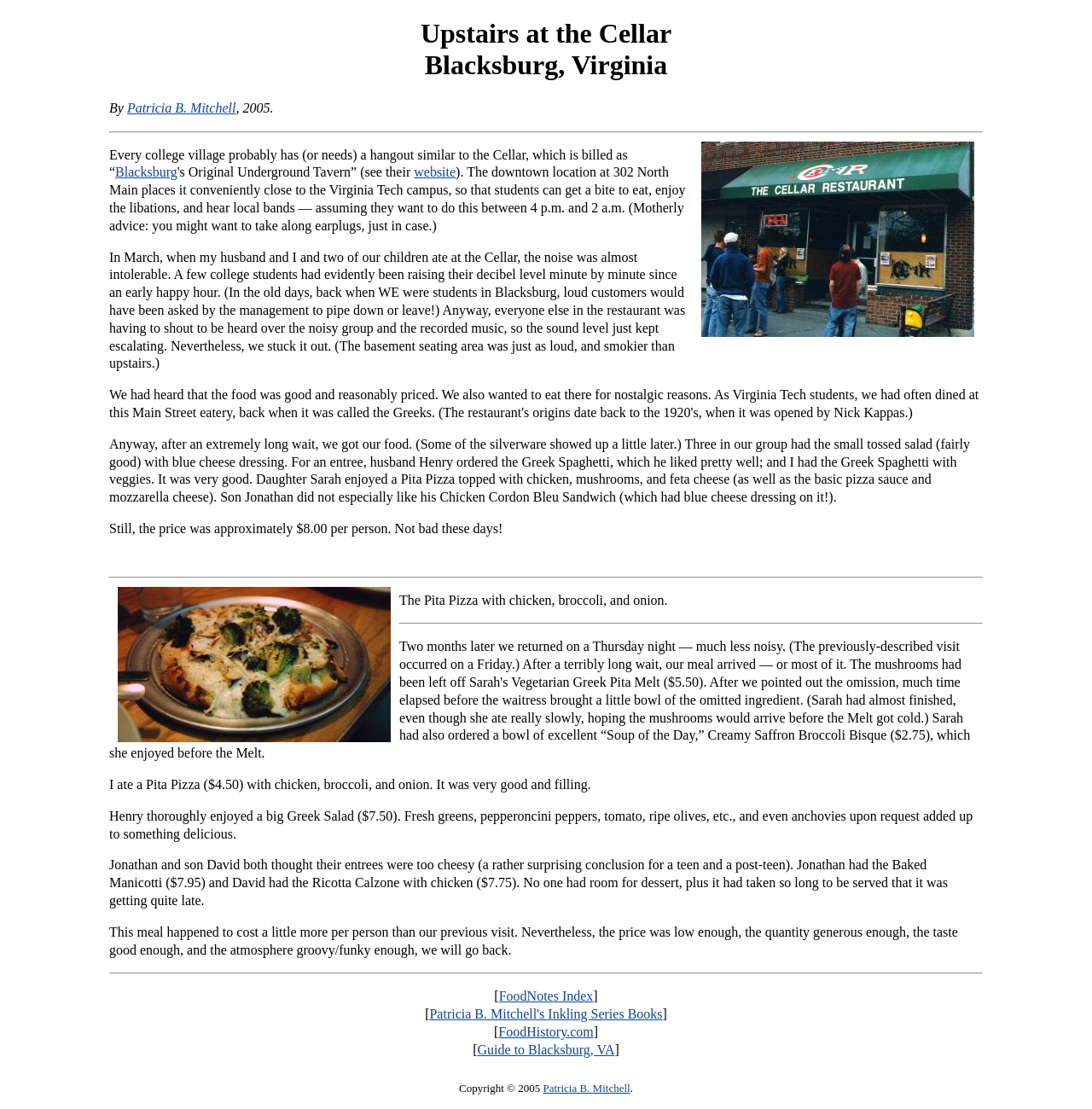What is the name of the restaurant?
Using the details from the image, give an elaborate explanation to answer the question.

The name of the restaurant can be found in the heading 'Upstairs at the Cellar Blacksburg, Virginia' and also in the image description 'The Cellar'.